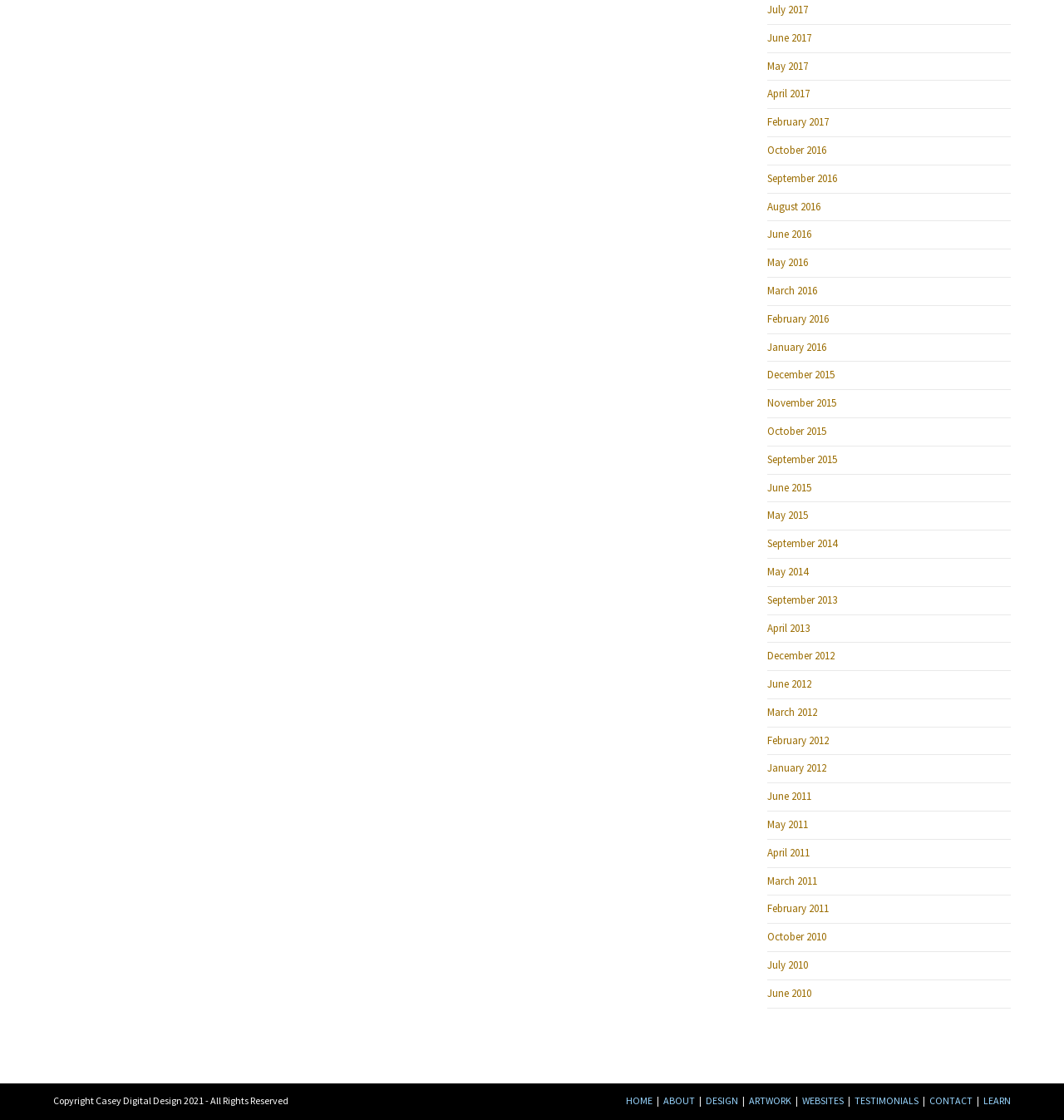Kindly determine the bounding box coordinates of the area that needs to be clicked to fulfill this instruction: "go to HOME".

[0.588, 0.977, 0.613, 0.988]